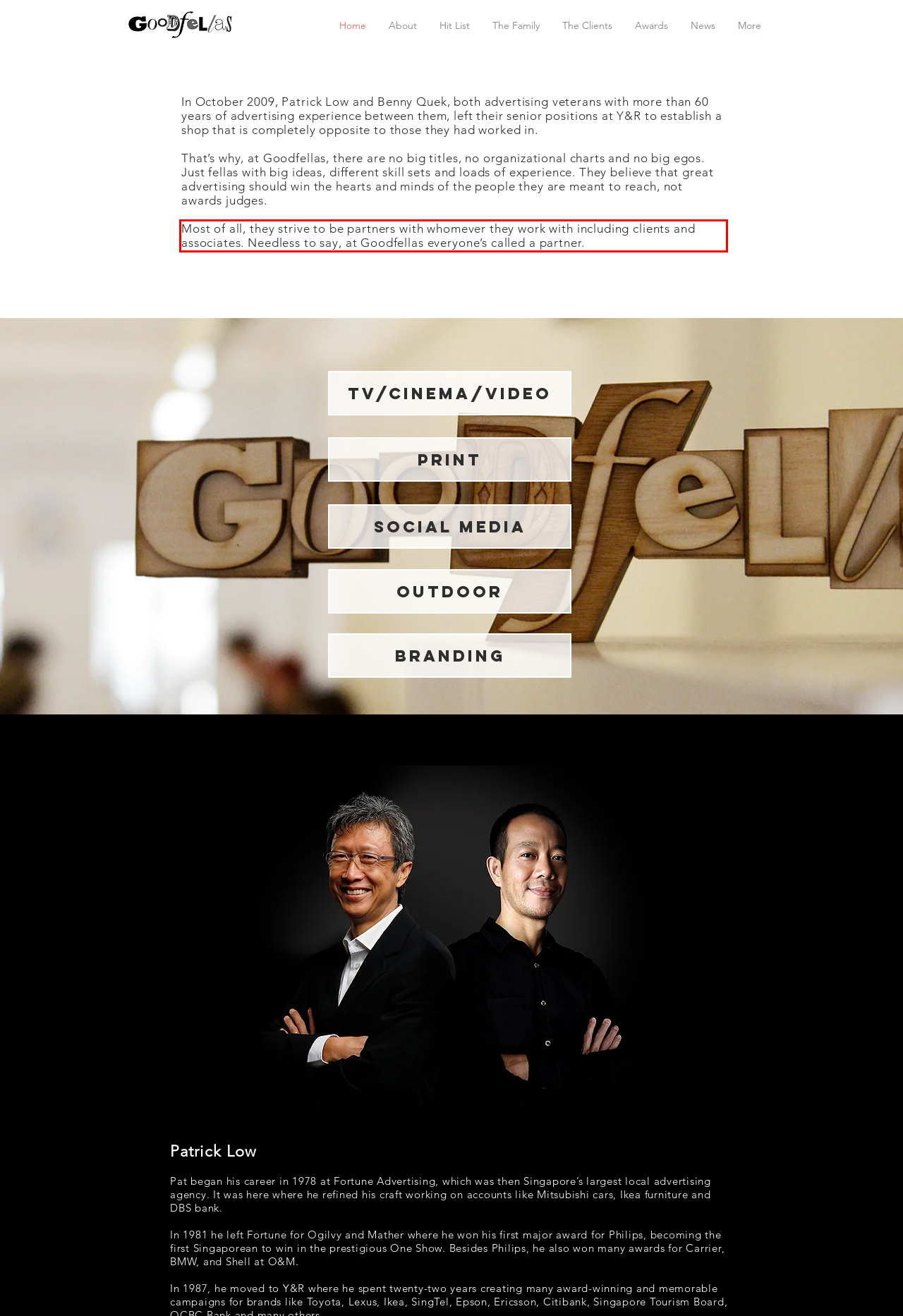Analyze the screenshot of a webpage where a red rectangle is bounding a UI element. Extract and generate the text content within this red bounding box.

Most of all, they strive to be partners with whomever they work with including clients and associates. Needless to say, at Goodfellas everyone’s called a partner.